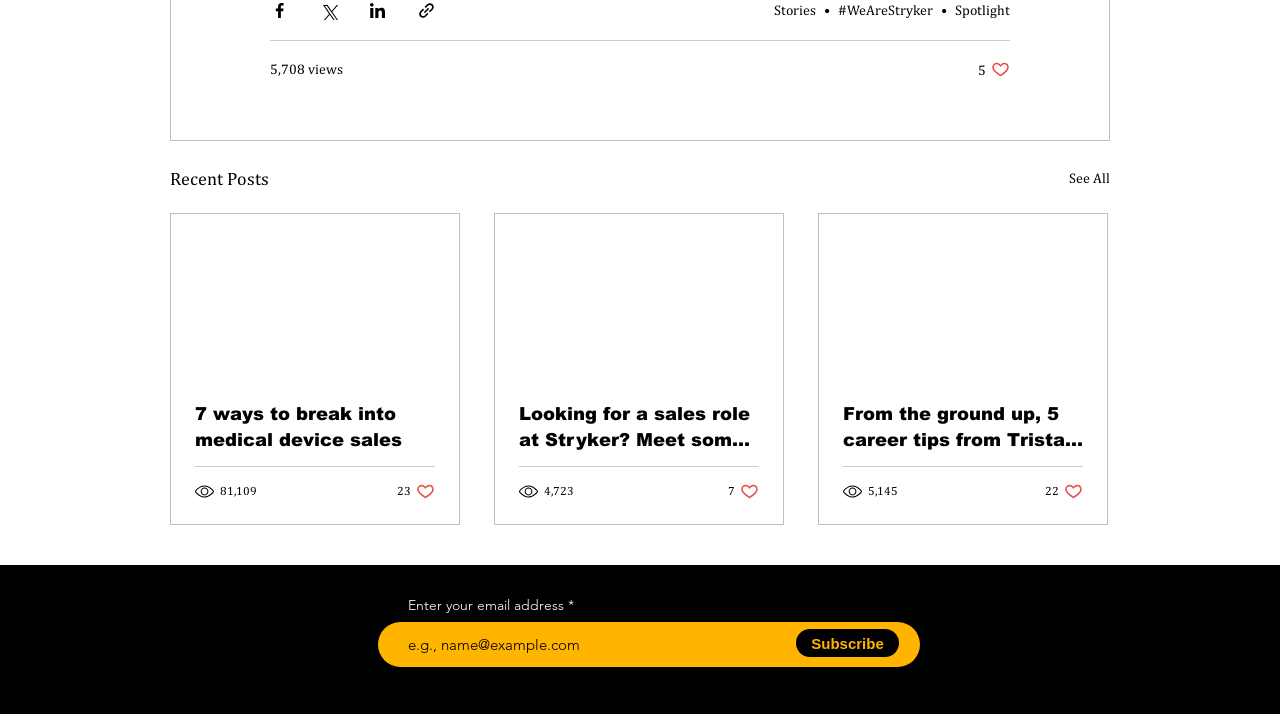What is the category of the posts?
Provide a comprehensive and detailed answer to the question.

The category of the posts is 'Recent Posts', which is indicated by the heading 'Recent Posts' on the webpage. This suggests that the posts are recent updates or news from the website.